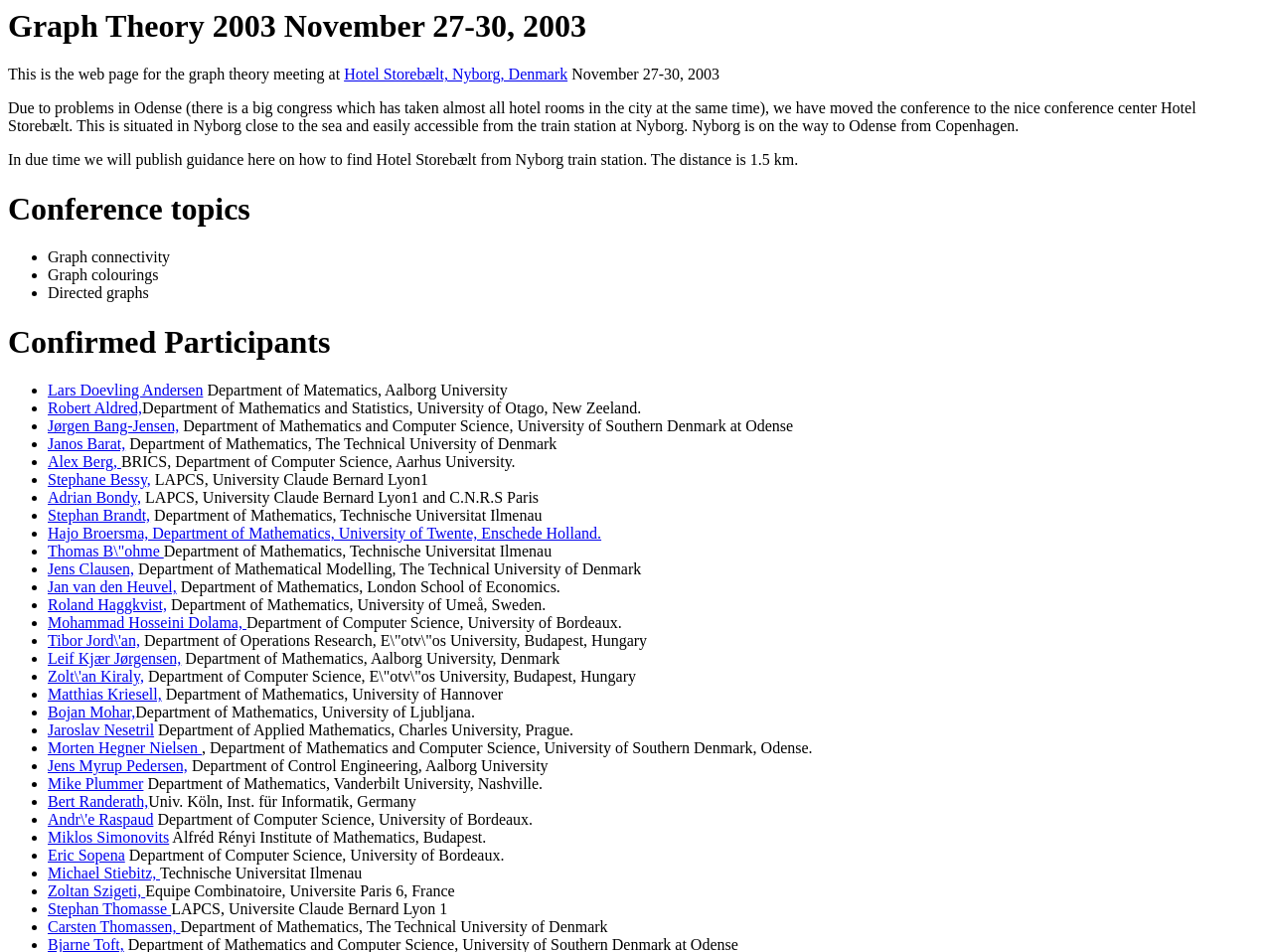Please identify the bounding box coordinates of the element that needs to be clicked to perform the following instruction: "learn about the graph theory meeting".

[0.006, 0.069, 0.27, 0.087]